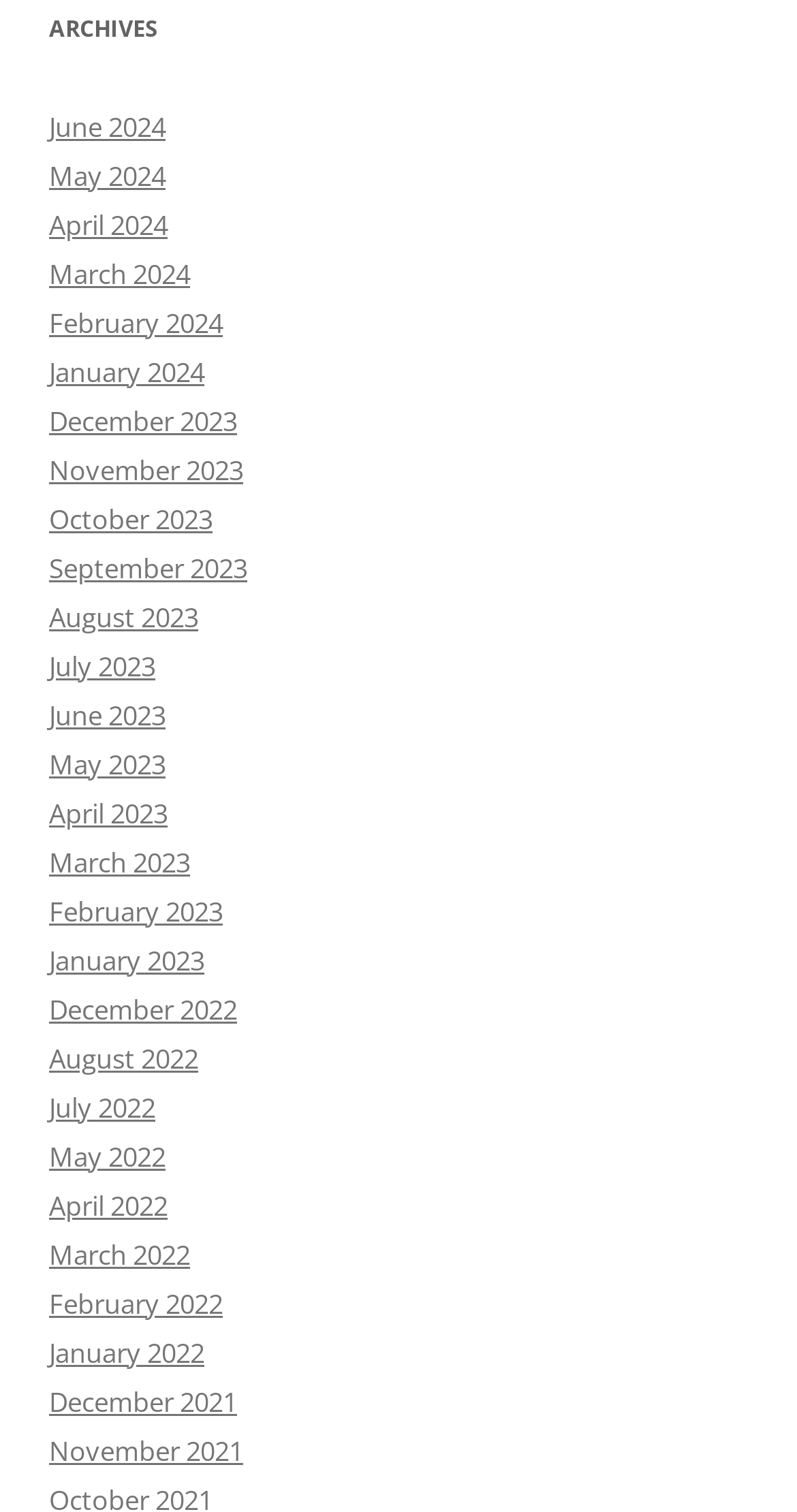Using the webpage screenshot, locate the HTML element that fits the following description and provide its bounding box: "January 2024".

[0.062, 0.233, 0.256, 0.257]